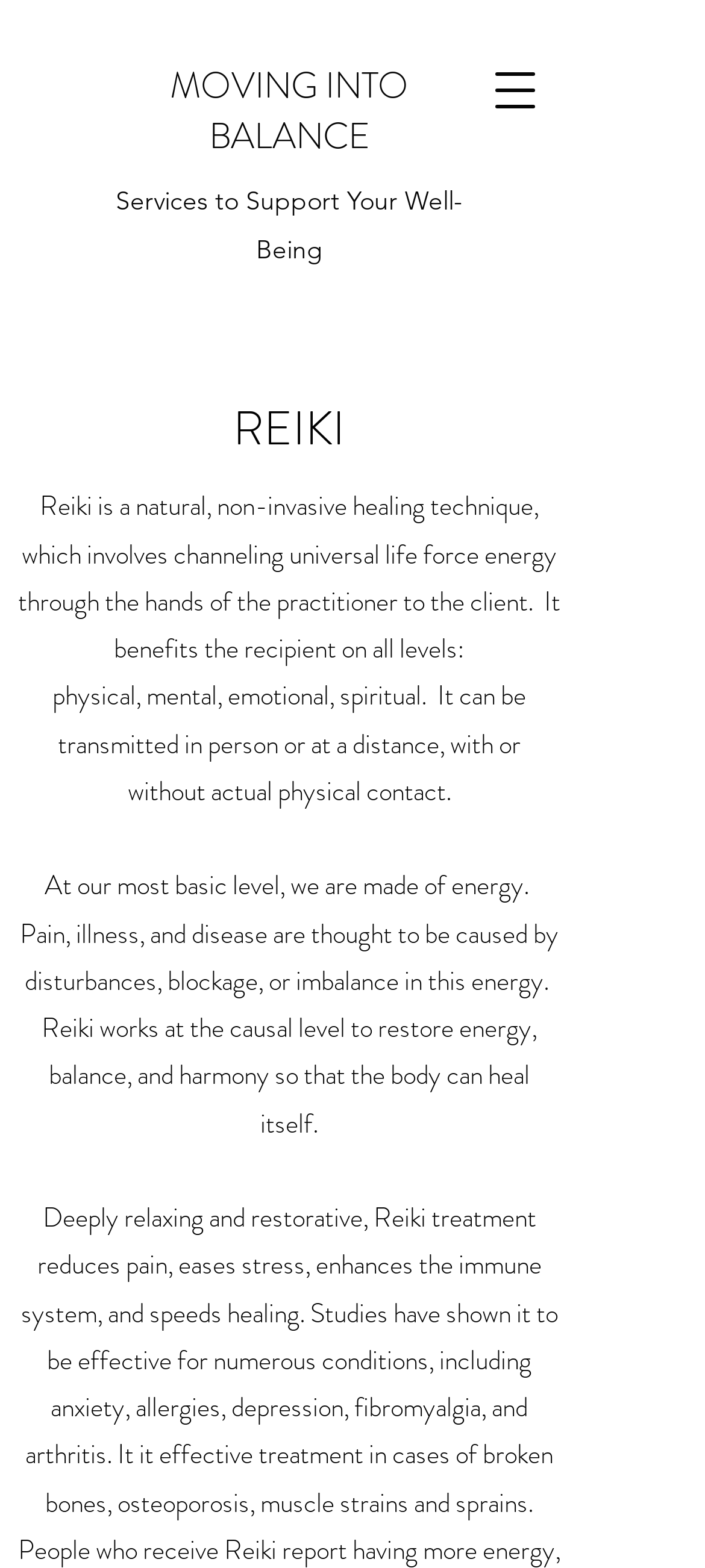What is Reiki?
Can you provide an in-depth and detailed response to the question?

Based on the webpage, Reiki is defined as 'Universal Life Energy' which benefits the recipient on all levels: physical, mental, emotional, spiritual. This definition is provided in the StaticText element with the text 'Reiki is a natural, non-invasive healing technique, which involves channeling universal life force energy through the hands of the practitioner to the client.'